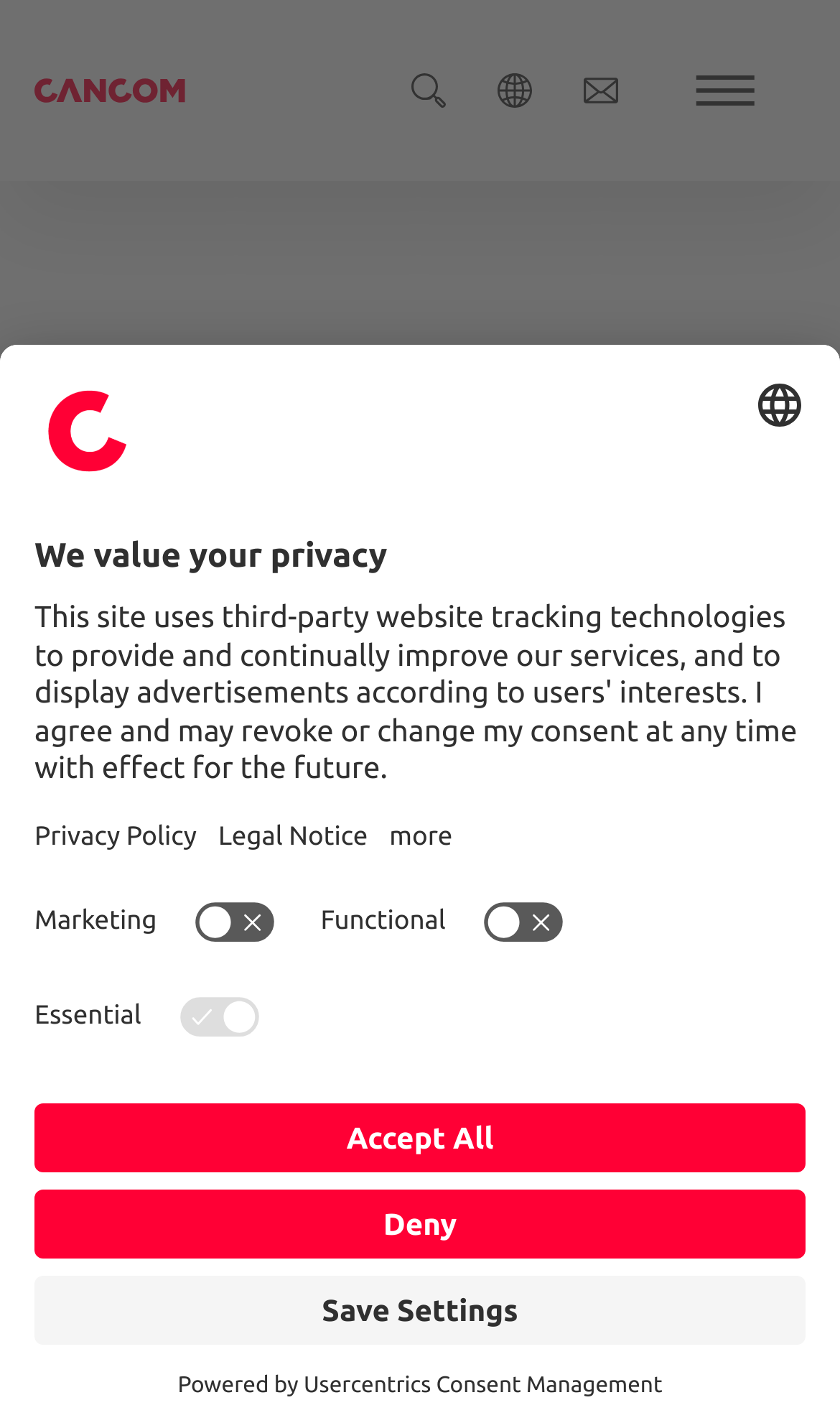What is the language selection option?
Analyze the image and provide a thorough answer to the question.

I found the language selection option by looking at the top-right corner of the webpage, where it is displayed as a dropdown menu with the current selection being 'Global (English)'.